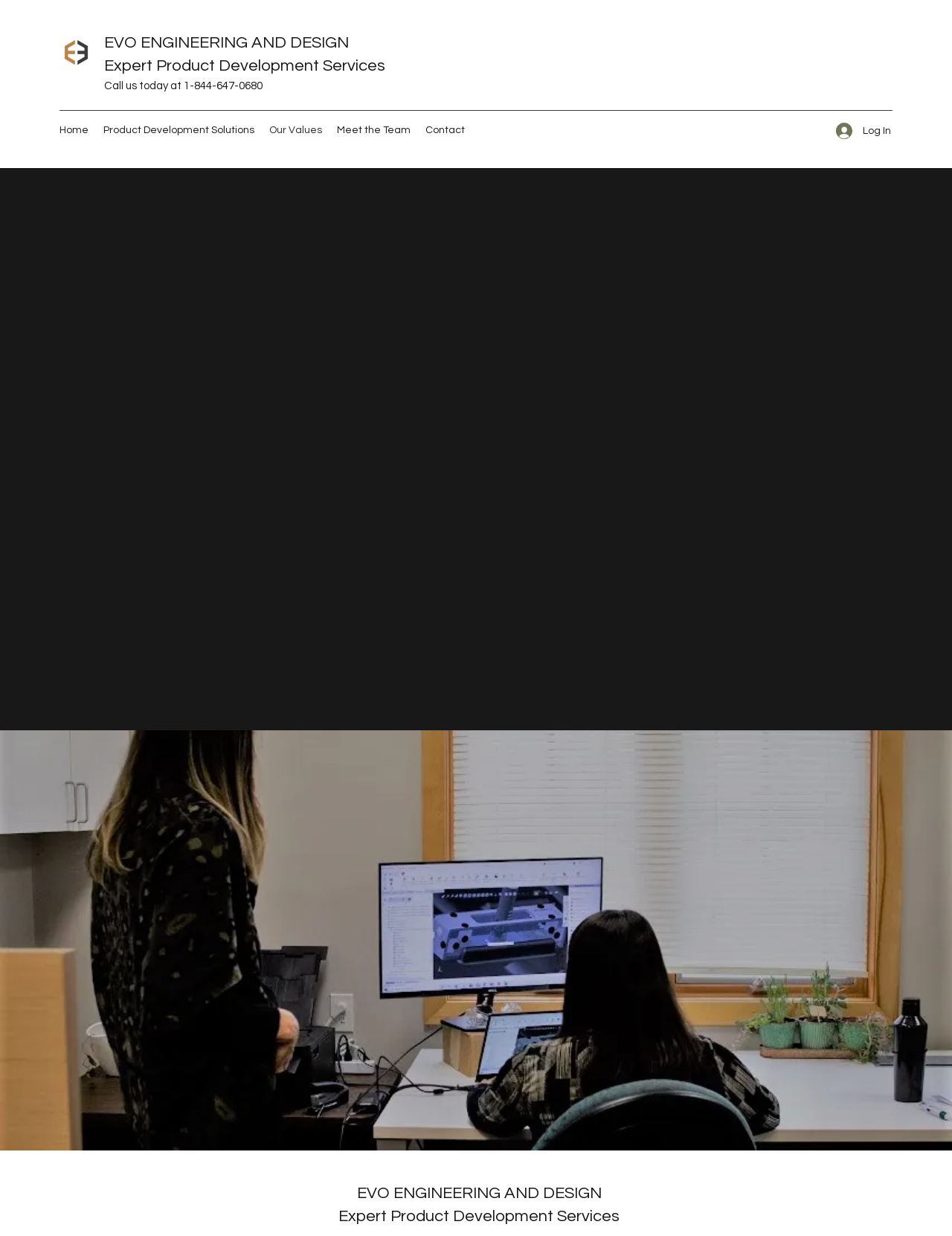What is the tagline of the company?
Using the visual information, respond with a single word or phrase.

Product Development, Simplified